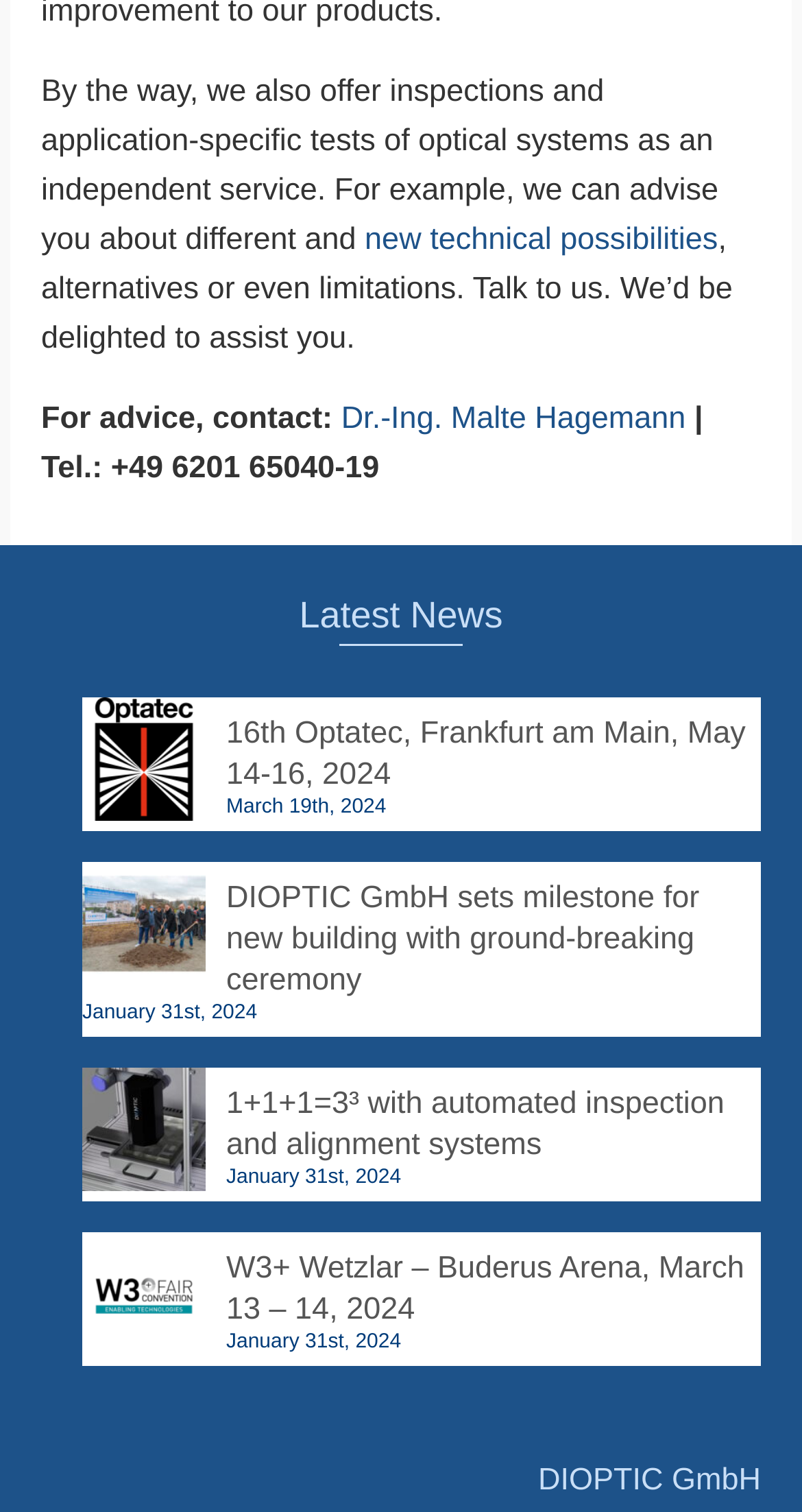What is the company's service besides optical systems?
Using the information from the image, give a concise answer in one word or a short phrase.

inspections and application-specific tests